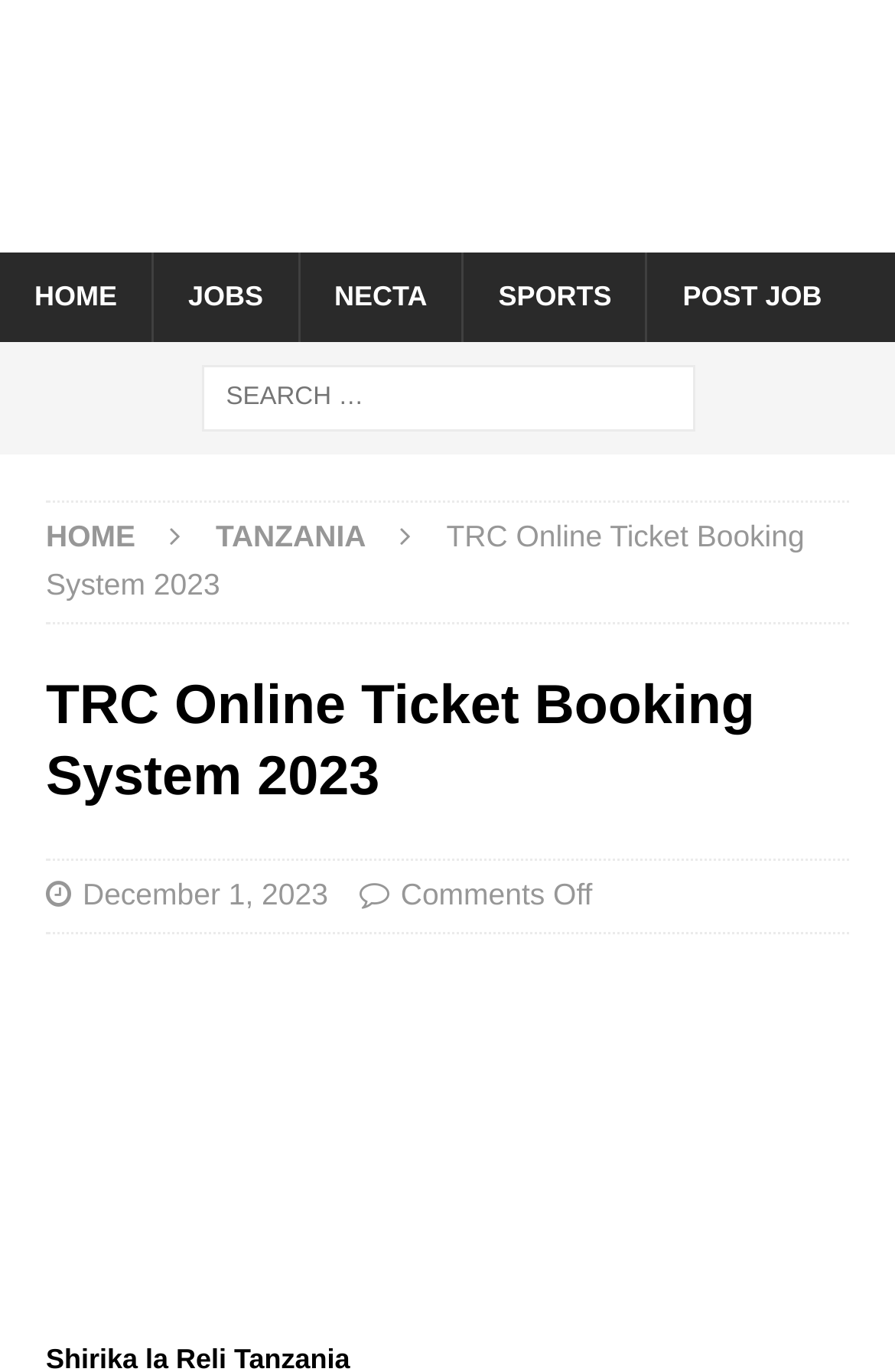Using the provided element description: "Web Design", determine the bounding box coordinates of the corresponding UI element in the screenshot.

None